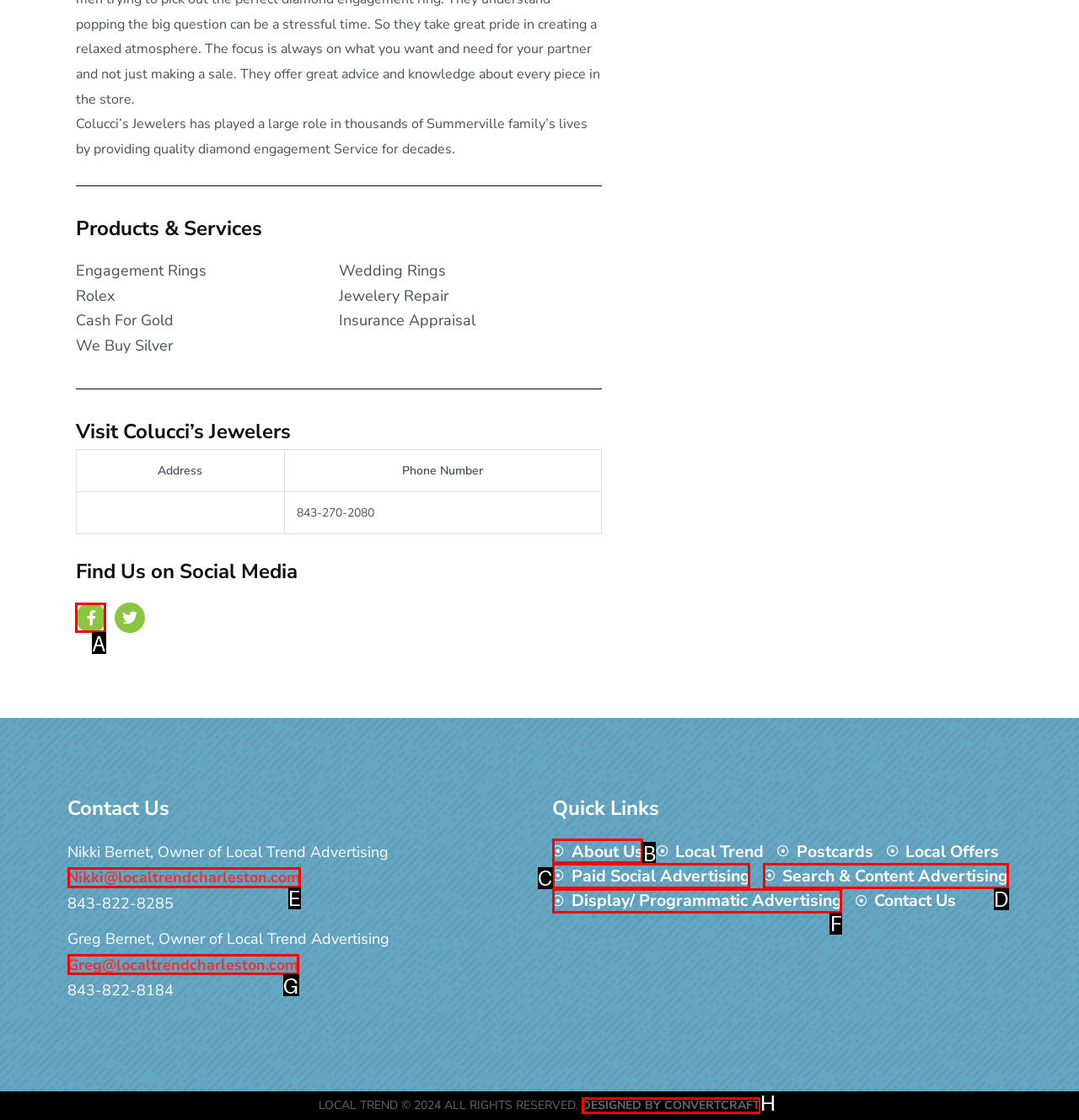Decide which HTML element to click to complete the task: Find us on Facebook Provide the letter of the appropriate option.

A